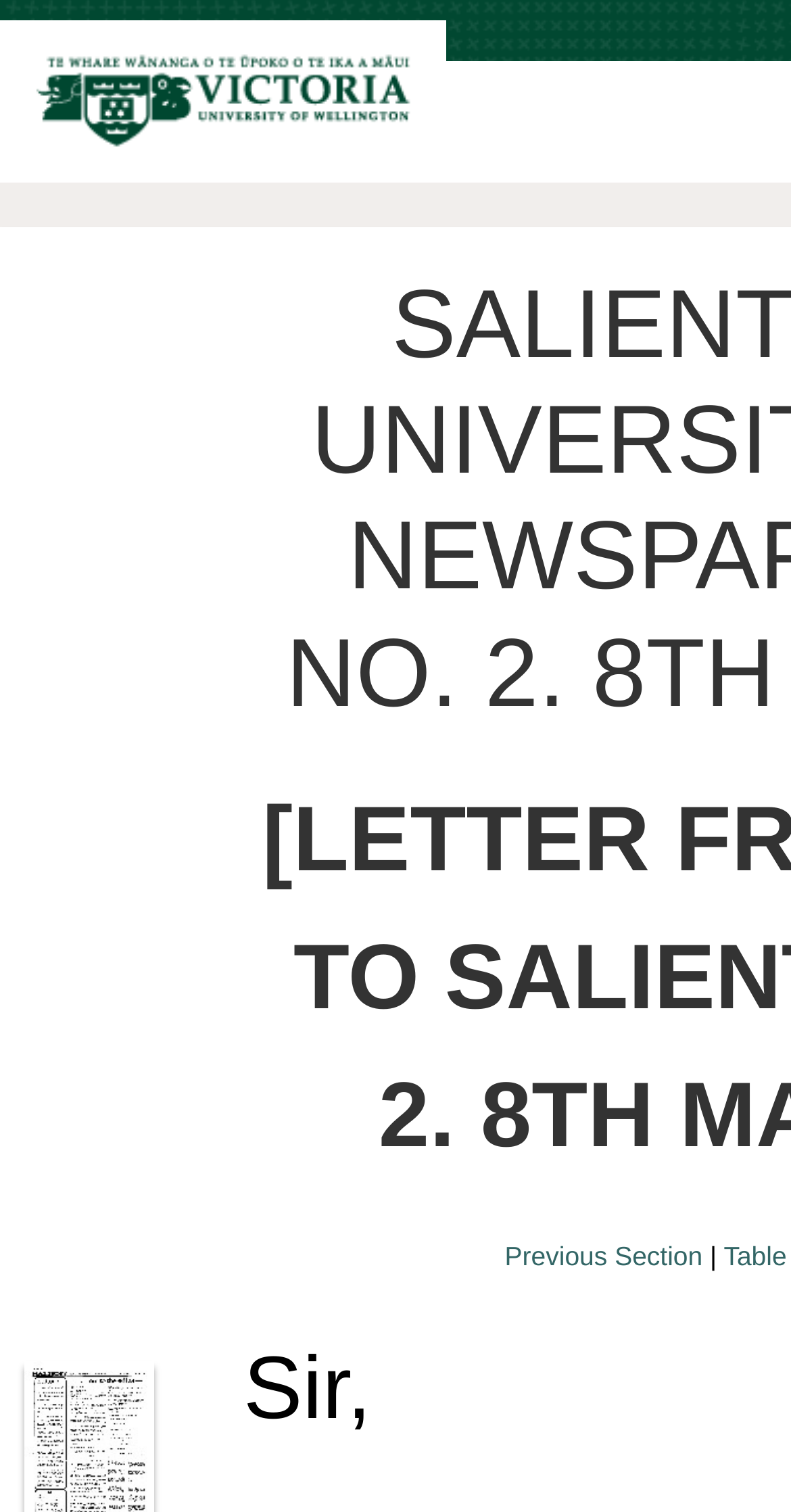Identify the bounding box of the UI element that matches this description: "alt="Victoria University of Wellington logo"".

[0.0, 0.097, 0.564, 0.119]